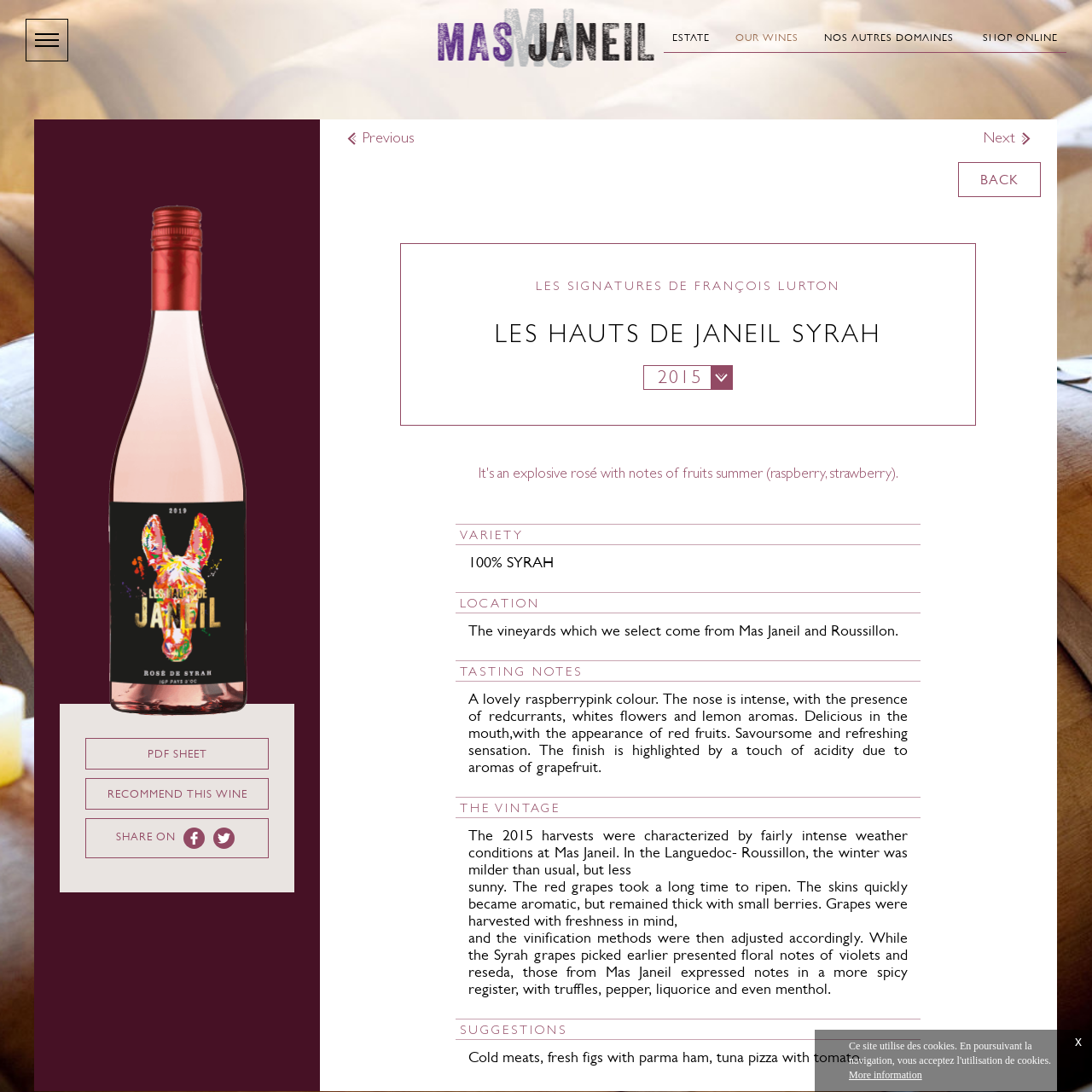Provide the bounding box coordinates of the UI element that matches the description: "Shop online".

[0.9, 0.029, 0.969, 0.04]